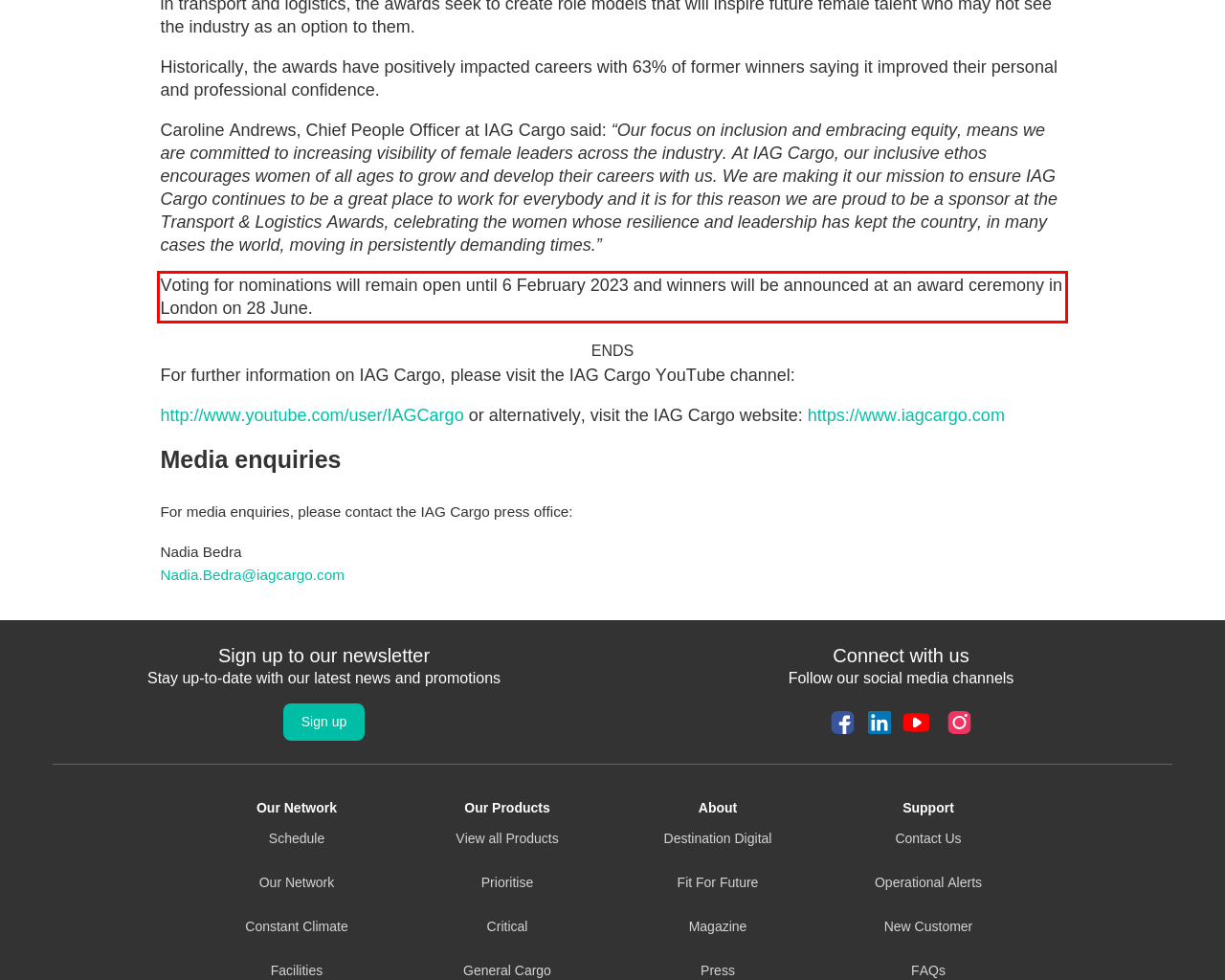You are provided with a screenshot of a webpage featuring a red rectangle bounding box. Extract the text content within this red bounding box using OCR.

Voting for nominations will remain open until 6 February 2023 and winners will be announced at an award ceremony in London on 28 June.